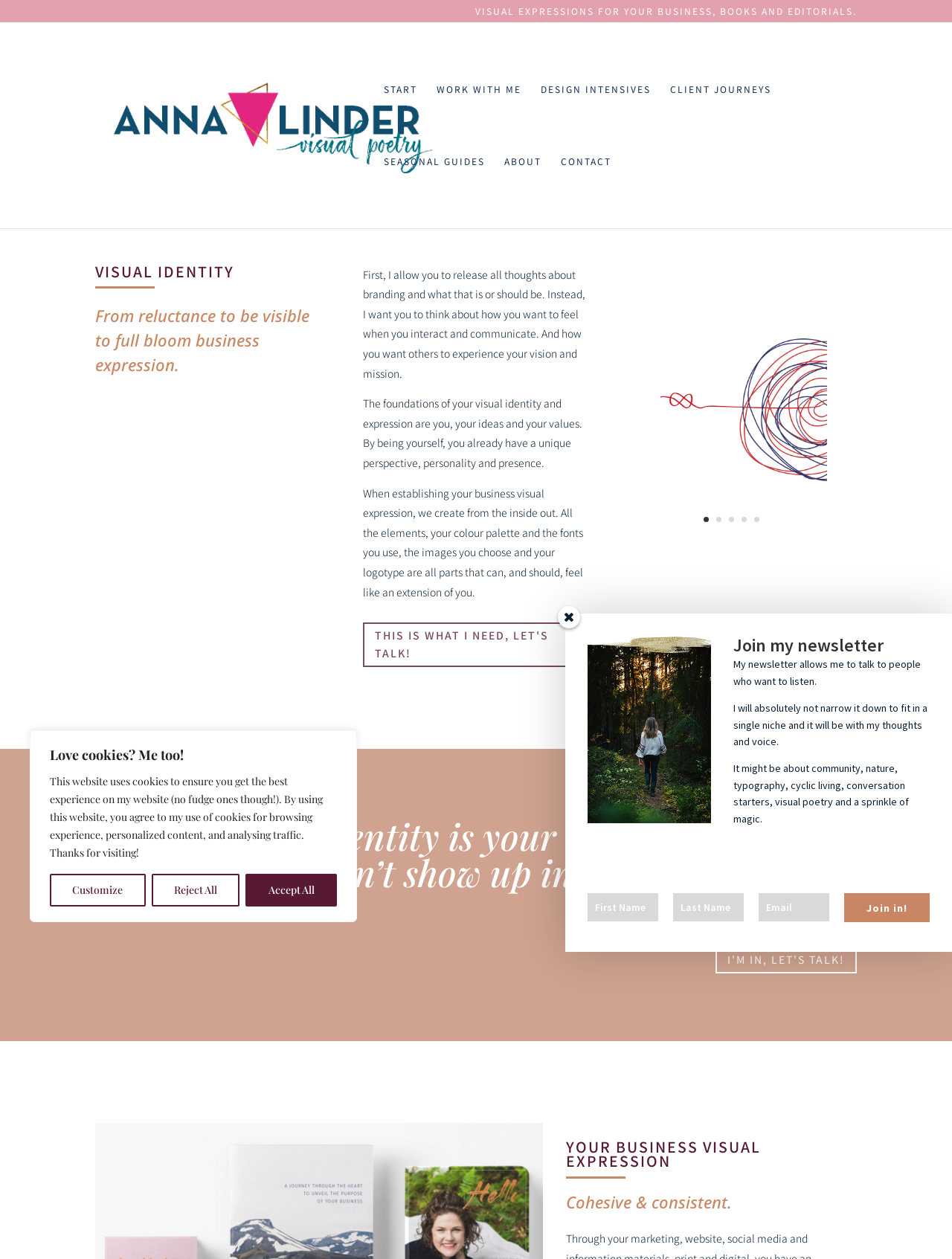Please specify the bounding box coordinates of the clickable region to carry out the following instruction: "Click the 'THIS IS WHAT I NEED, LET'S TALK!' link". The coordinates should be four float numbers between 0 and 1, in the format [left, top, right, bottom].

[0.381, 0.495, 0.619, 0.53]